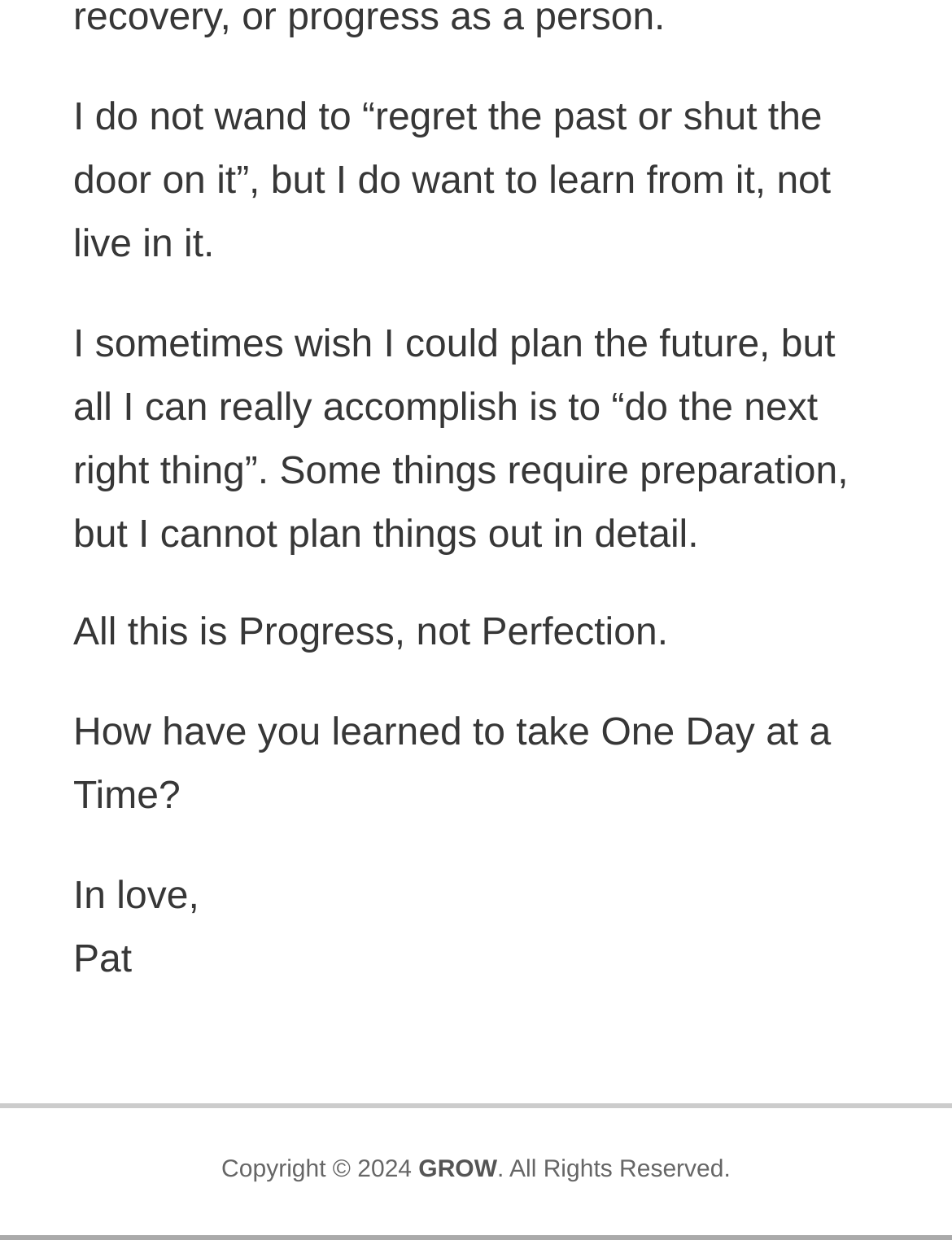Who is the author of the quotes?
Look at the image and construct a detailed response to the question.

The author of the quotes is mentioned at the bottom of the webpage, where it says 'In love, Pat'. This suggests that Pat is the person who wrote or shared these quotes.